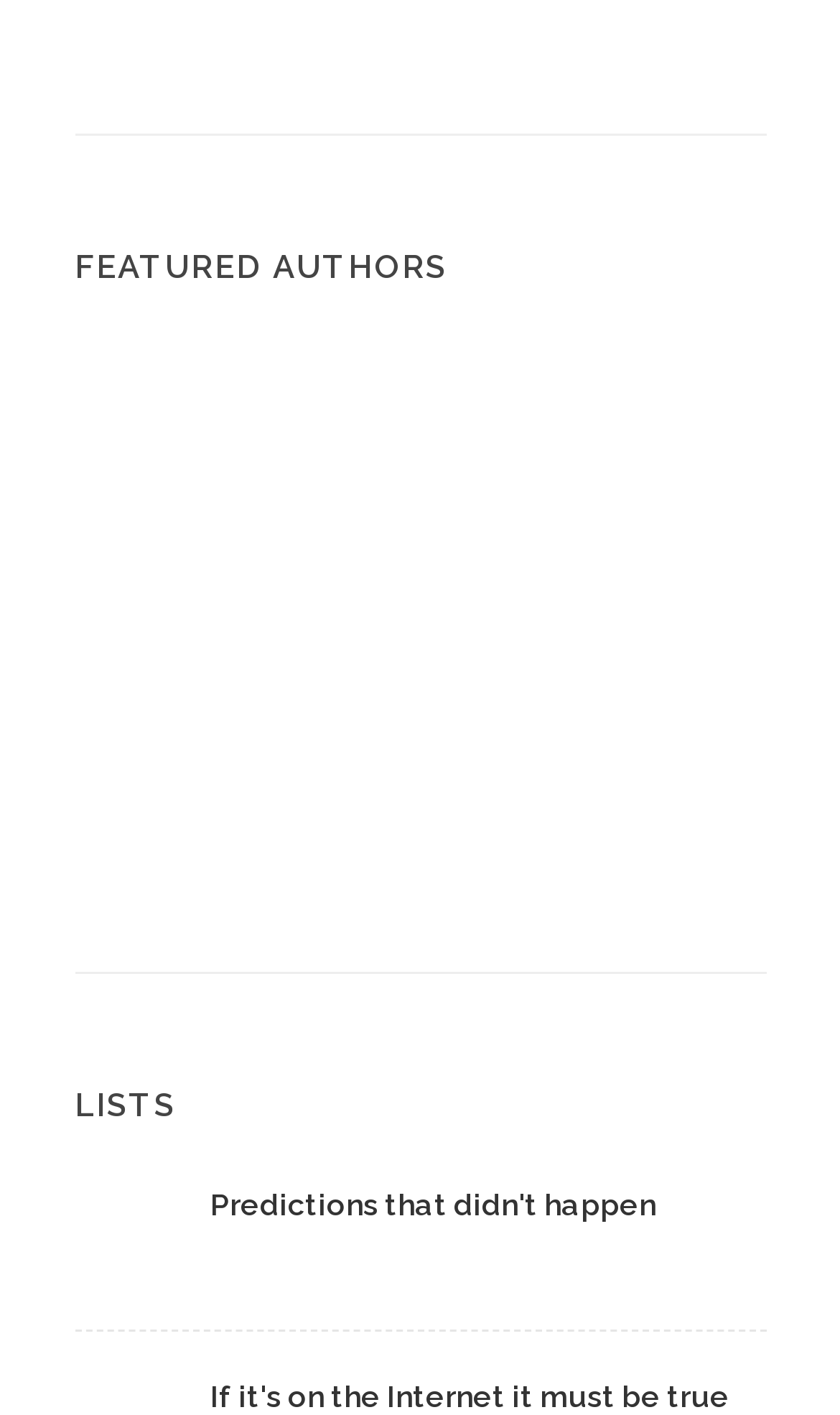How many authors are listed in the first section?
Using the visual information, answer the question in a single word or phrase.

8